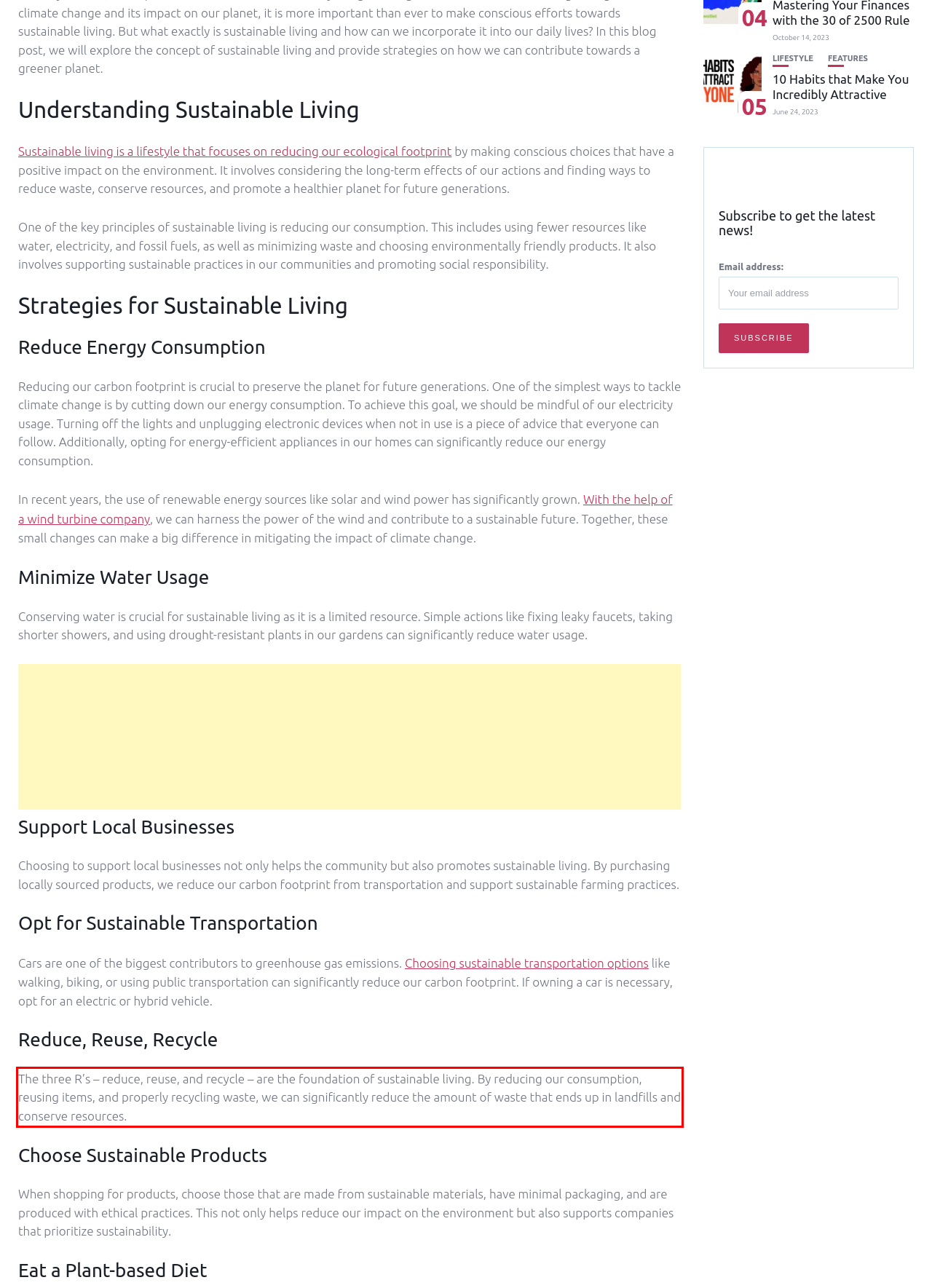You are given a screenshot of a webpage with a UI element highlighted by a red bounding box. Please perform OCR on the text content within this red bounding box.

The three R’s – reduce, reuse, and recycle – are the foundation of sustainable living. By reducing our consumption, reusing items, and properly recycling waste, we can significantly reduce the amount of waste that ends up in landfills and conserve resources.